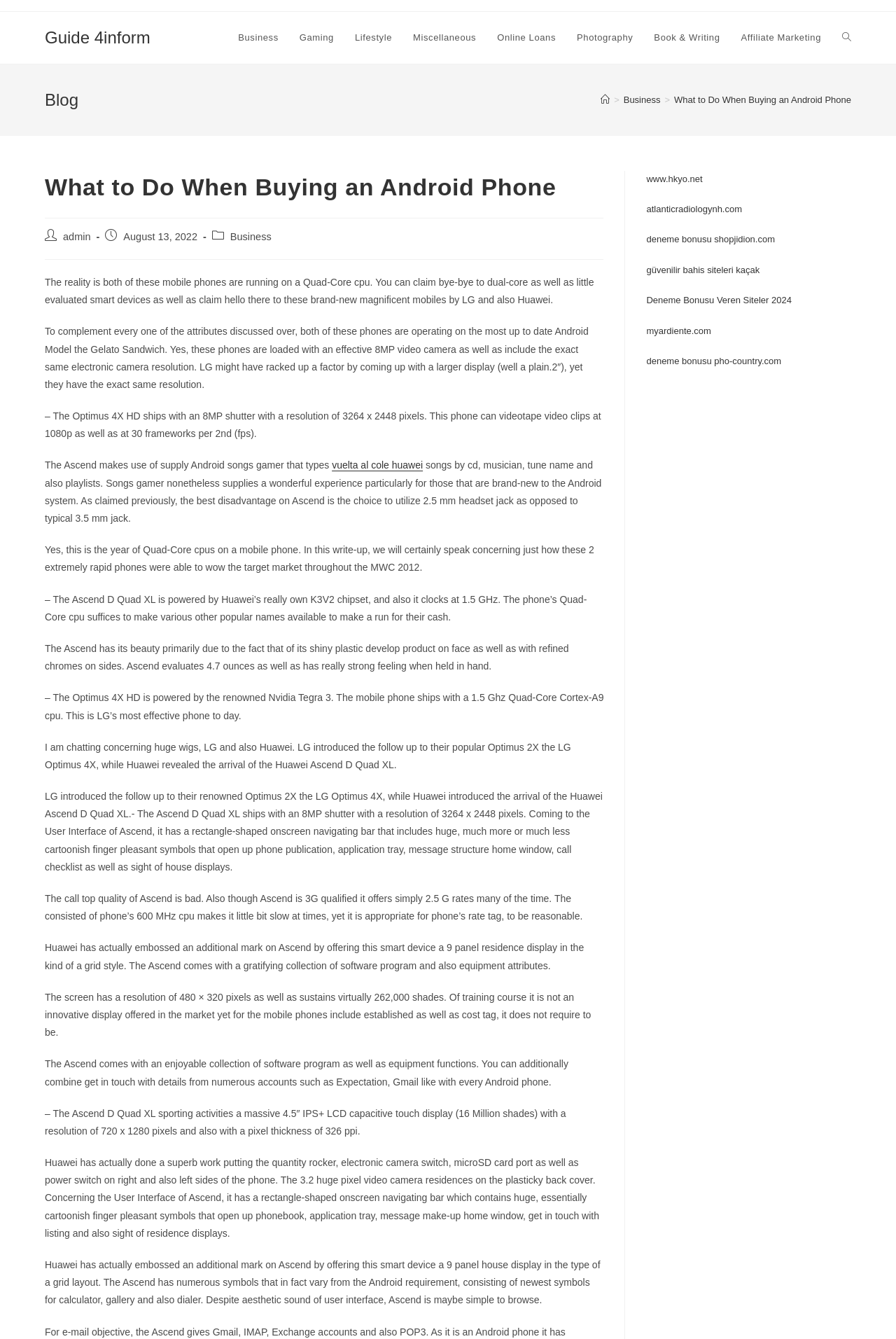Identify the bounding box for the UI element that is described as follows: "myardiente.com".

[0.721, 0.243, 0.794, 0.251]